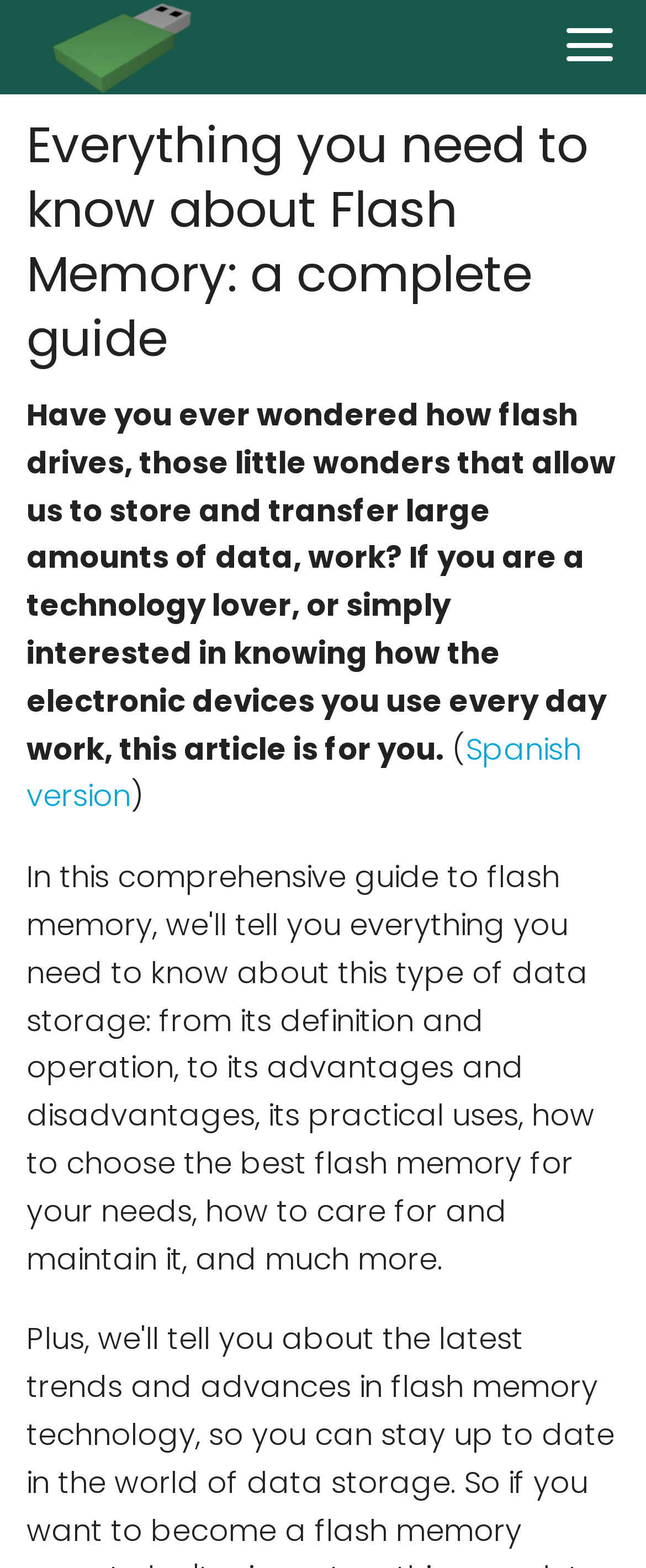Using details from the image, please answer the following question comprehensively:
What type of content is presented in this article?

The webpage contains a heading, introduction, and text, which suggests that the content is an informative article about Flash Memory, rather than a product page or other type of content.